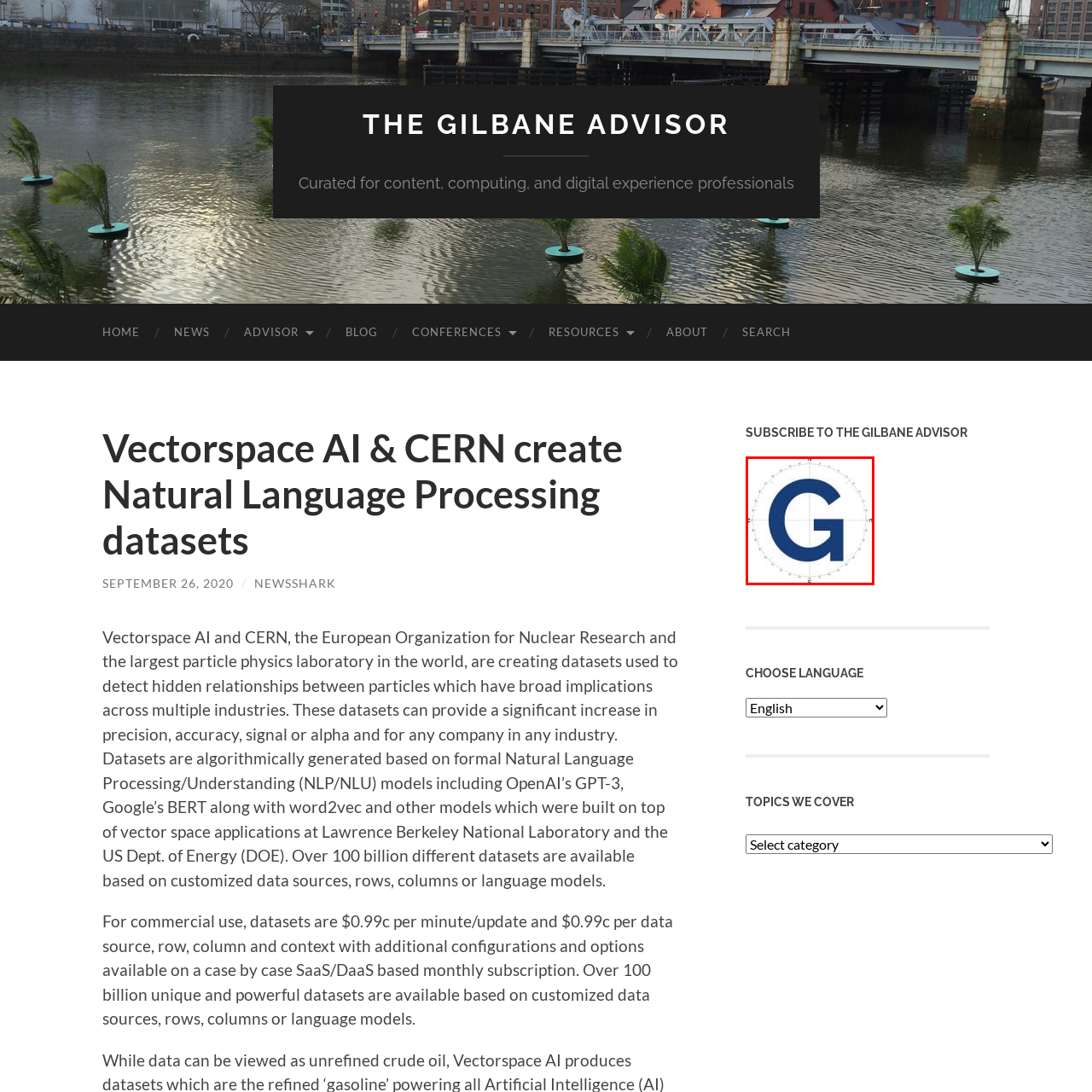What is the purpose of the logo in the Gilbane Advisor platform?
Carefully analyze the image within the red bounding box and give a comprehensive response to the question using details from the image.

The logo serves as a visual anchor for users, inviting them to engage with the platform's offerings such as newsletters and updates, providing insights and resources for professionals in content, computing, and digital experience industries.